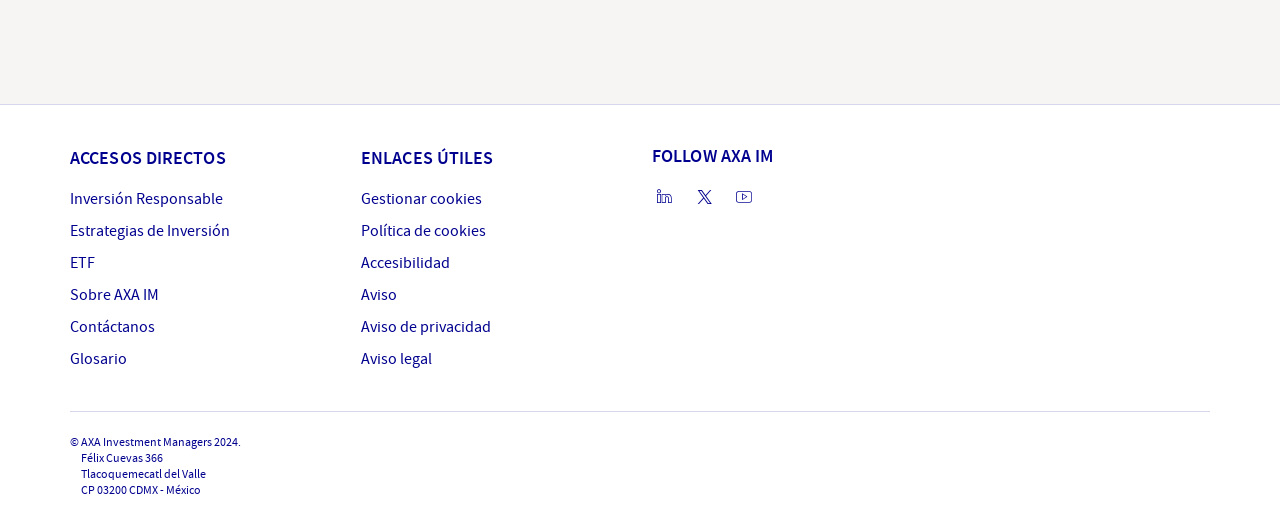Please determine the bounding box coordinates of the clickable area required to carry out the following instruction: "Click on ACCESOS DIRECTOS button". The coordinates must be four float numbers between 0 and 1, represented as [left, top, right, bottom].

[0.055, 0.281, 0.176, 0.327]